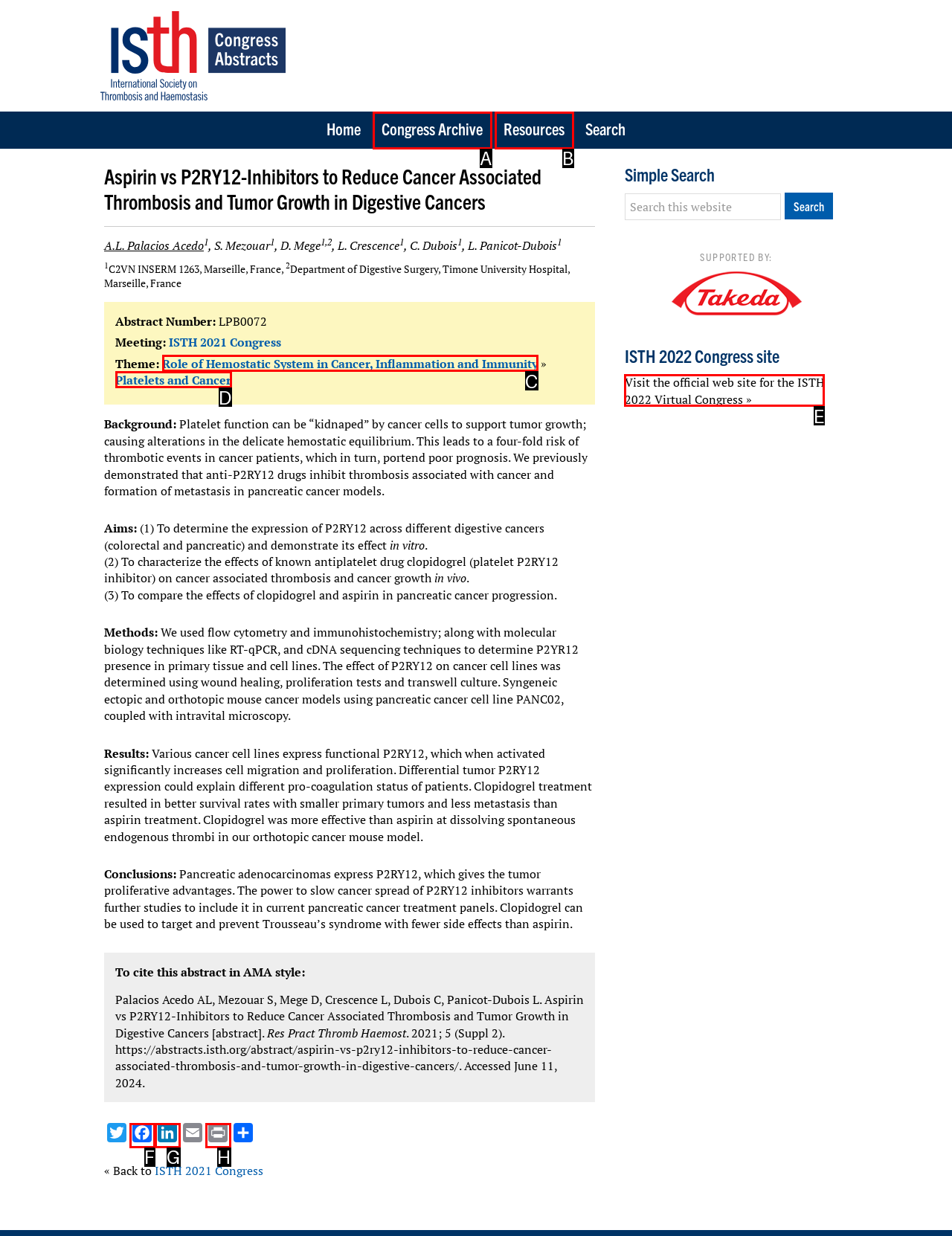Determine which HTML element to click to execute the following task: Visit the official web site for the ISTH 2022 Virtual Congress Answer with the letter of the selected option.

E